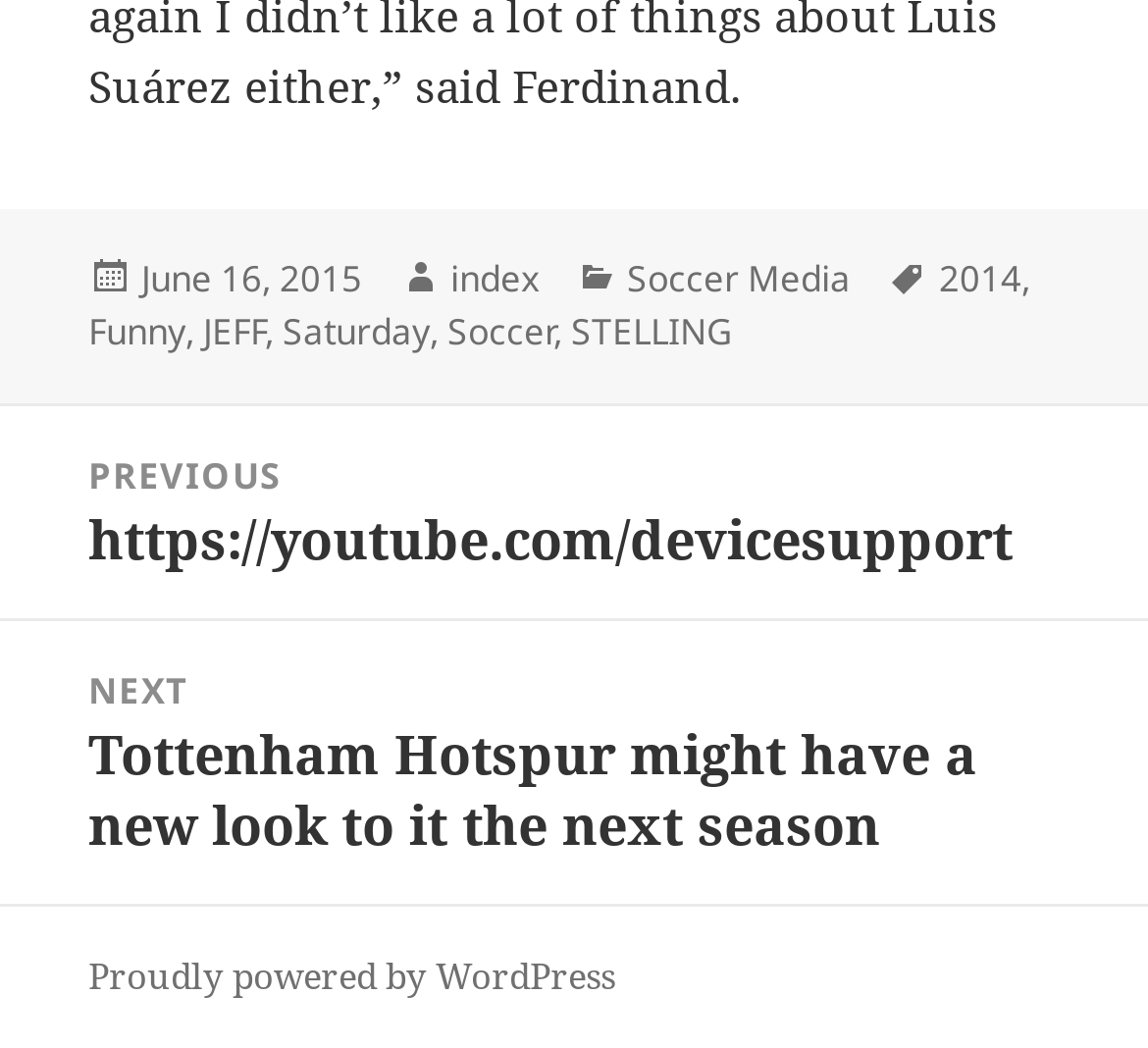Please find the bounding box coordinates of the clickable region needed to complete the following instruction: "View previous post". The bounding box coordinates must consist of four float numbers between 0 and 1, i.e., [left, top, right, bottom].

[0.0, 0.387, 1.0, 0.589]